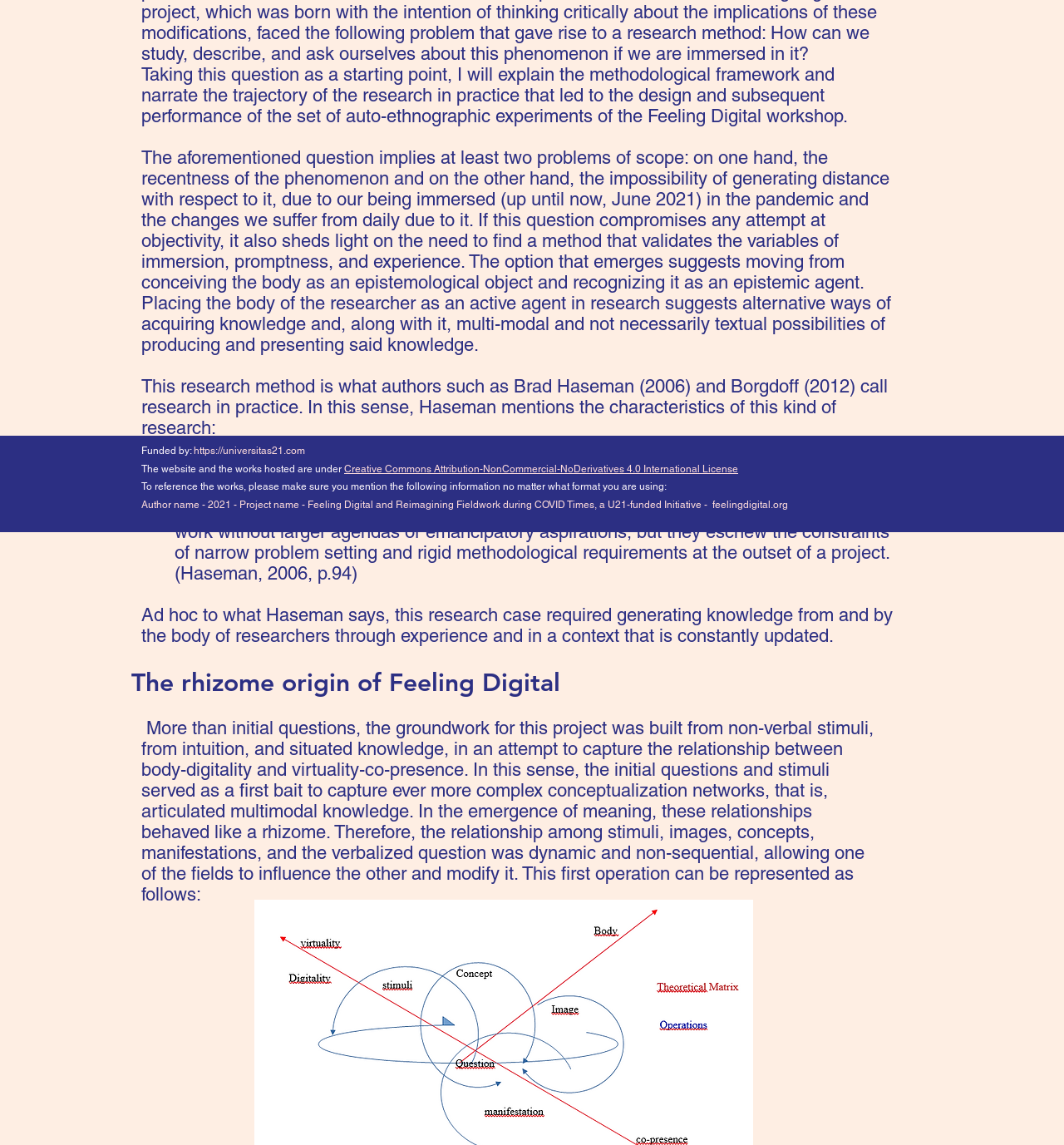Given the element description Contact, identify the bounding box coordinates for the UI element on the webpage screenshot. The format should be (top-left x, top-left y, bottom-right x, bottom-right y), with values between 0 and 1.

None